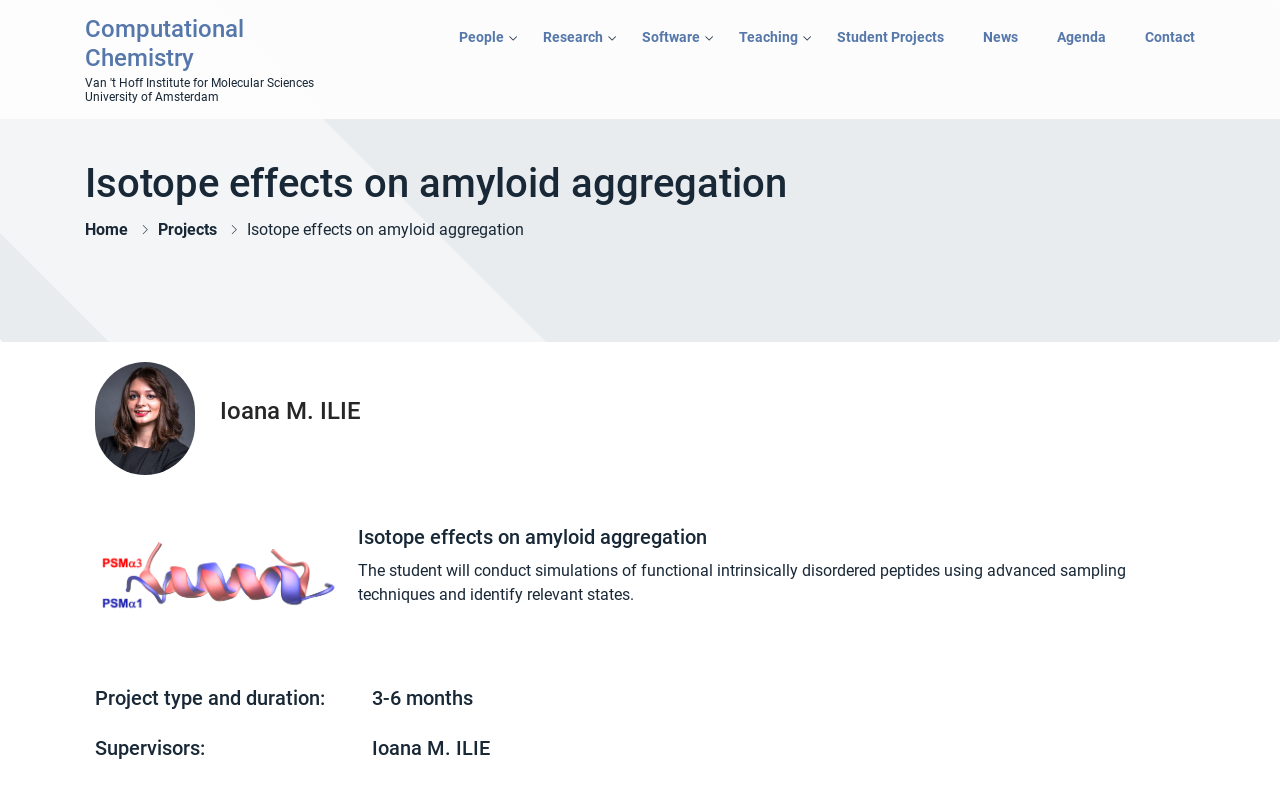Indicate the bounding box coordinates of the element that must be clicked to execute the instruction: "Go to Computational Chemistry". The coordinates should be given as four float numbers between 0 and 1, i.e., [left, top, right, bottom].

[0.066, 0.019, 0.191, 0.091]